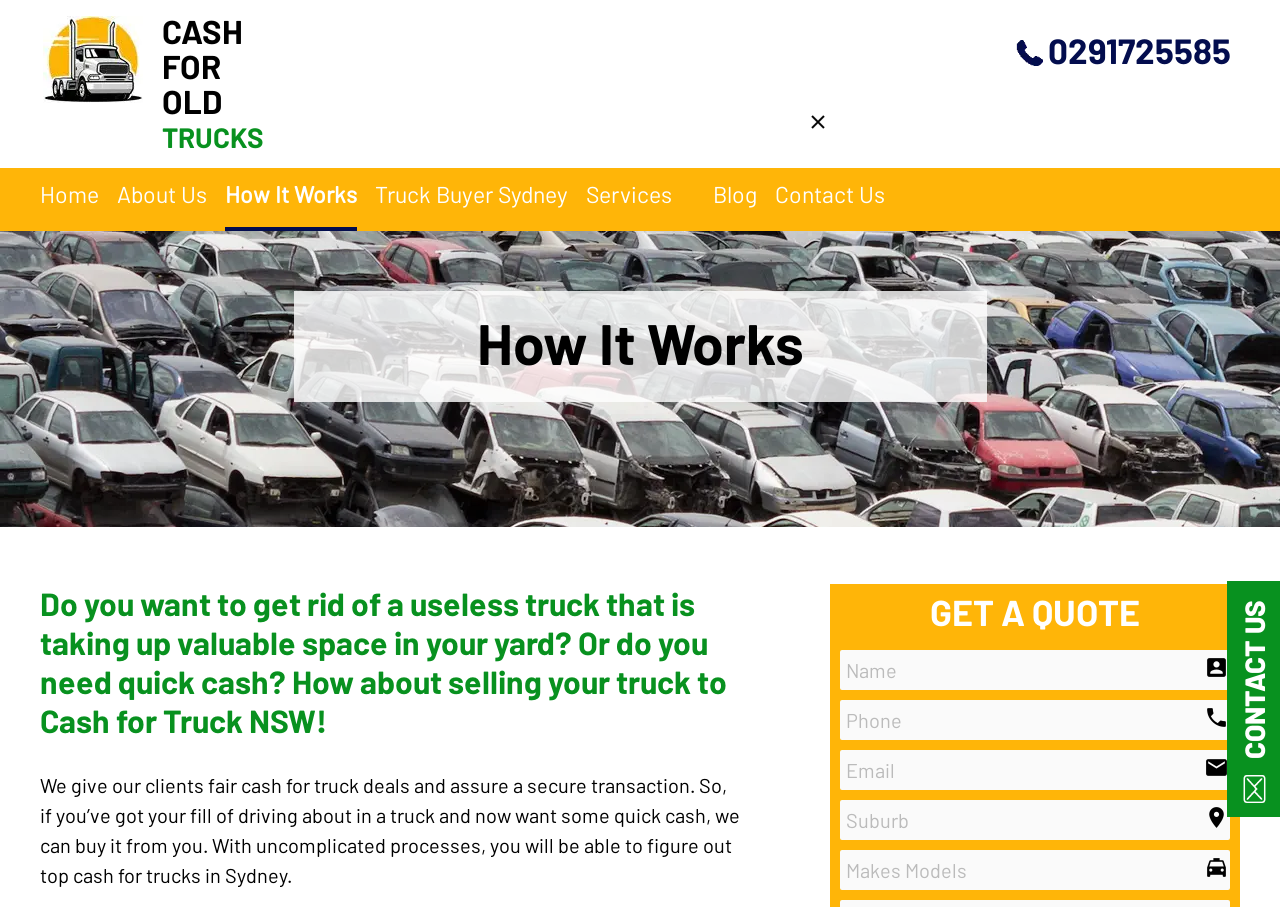What is the benefit of selling a truck to Cash for Truck NSW?
Analyze the image and provide a thorough answer to the question.

According to the webpage, selling a truck to Cash for Truck NSW provides two benefits: fair cash for the truck and a secure transaction. This suggests that the company offers a reliable and trustworthy service.